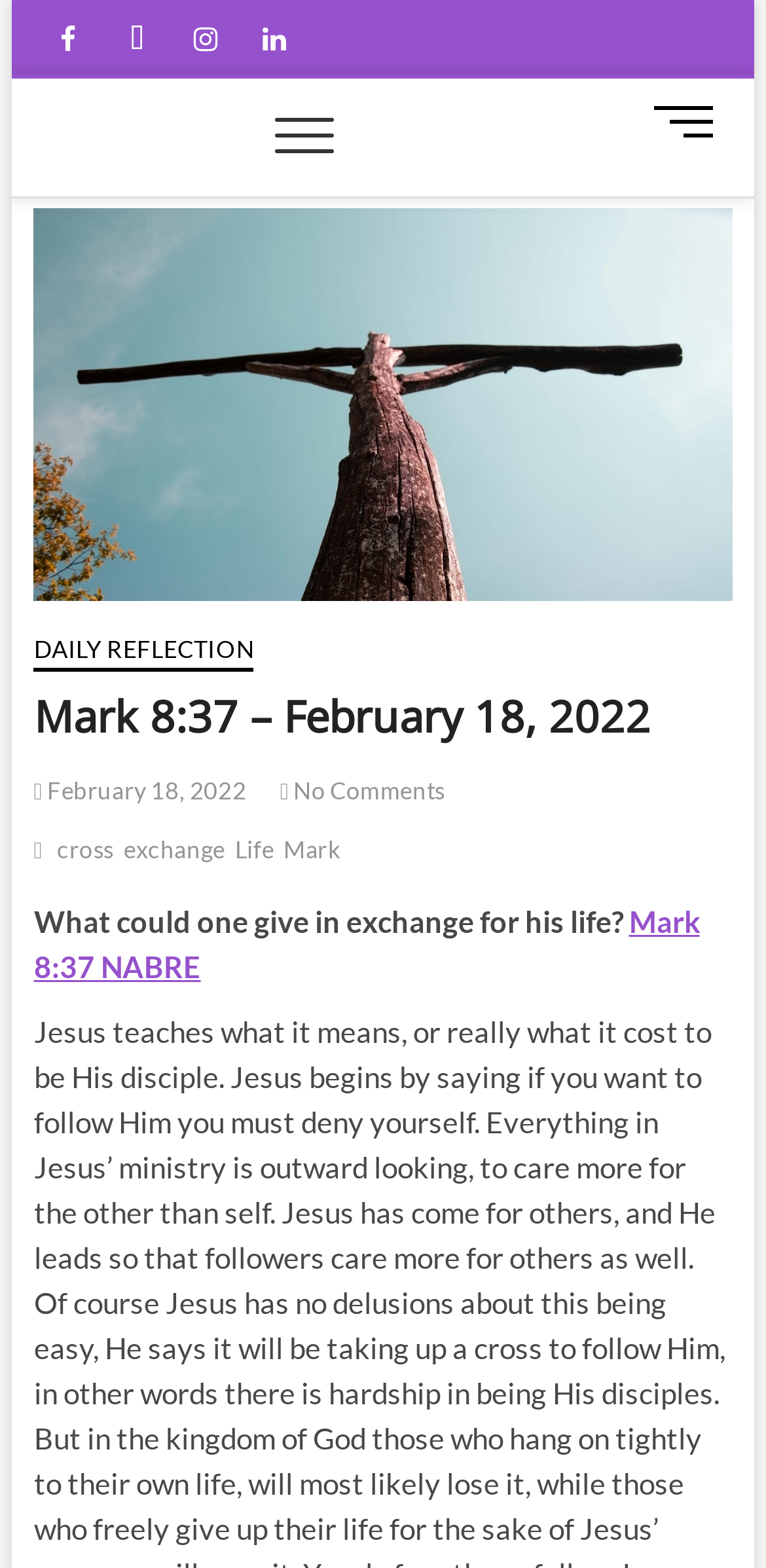What is the question being asked in the daily reflection?
Provide a detailed answer to the question using information from the image.

I read the static text in the header section, which asks the question 'What could one give in exchange for his life?', which is the focus of the daily reflection.